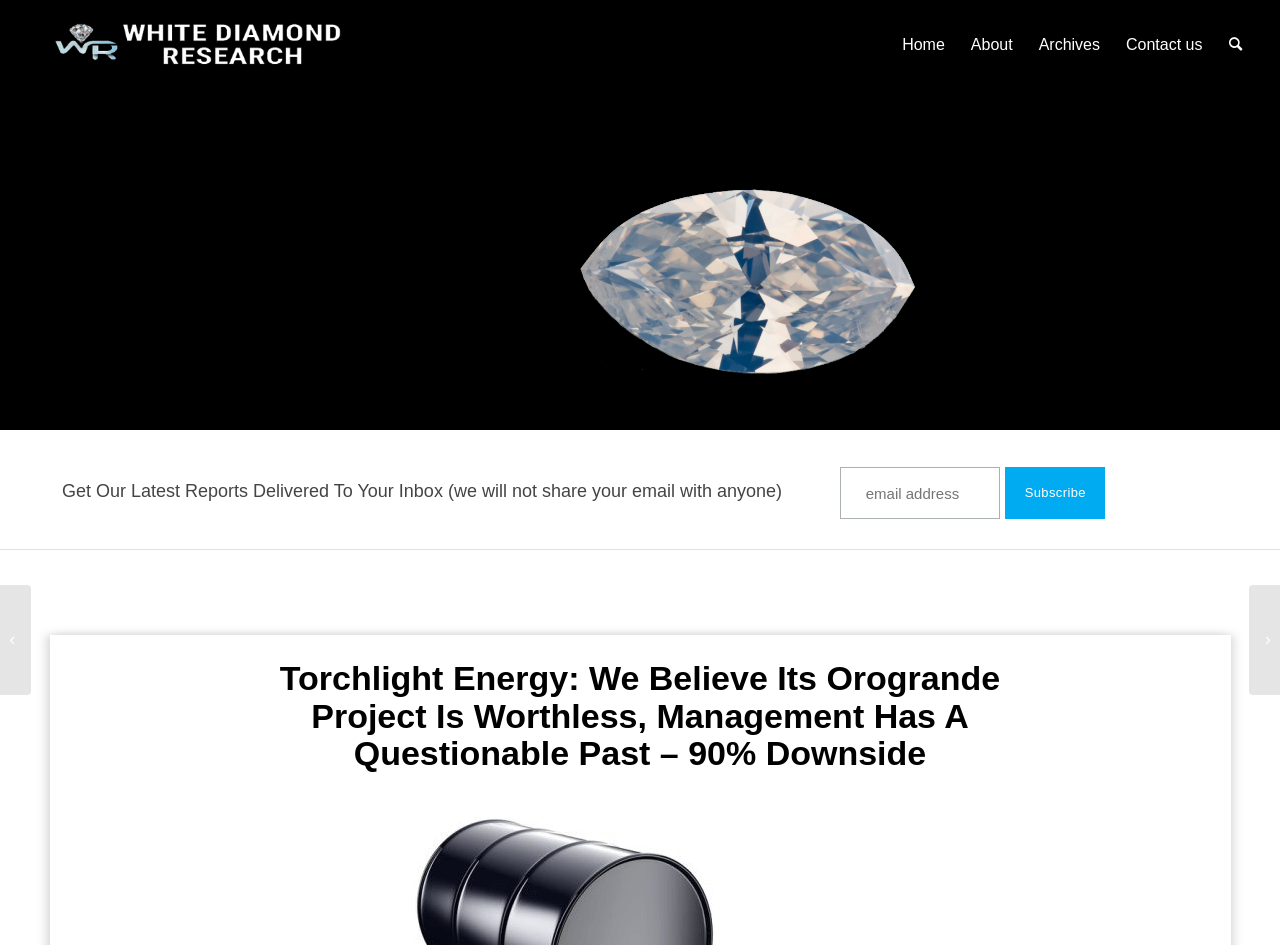Determine the bounding box for the UI element described here: "Home".

[0.695, 0.0, 0.748, 0.095]